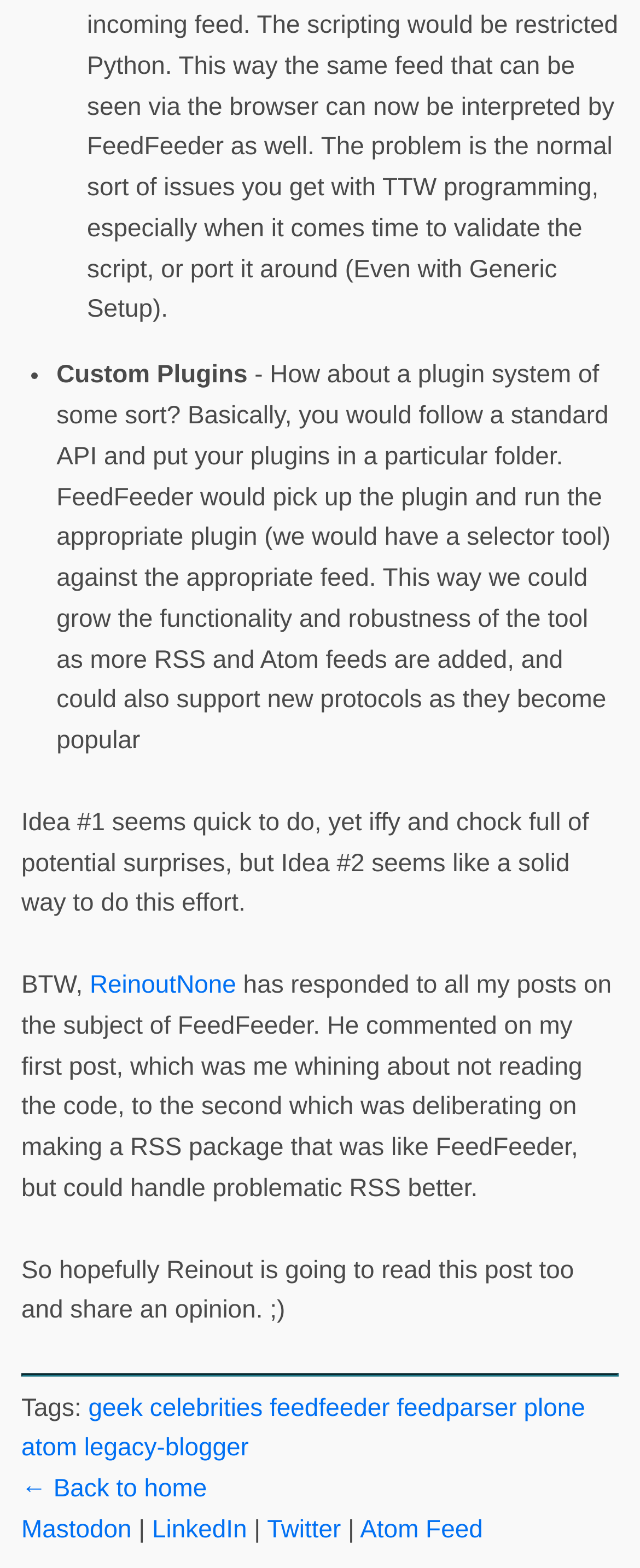Please pinpoint the bounding box coordinates for the region I should click to adhere to this instruction: "Follow the link to Reinout's profile".

[0.14, 0.62, 0.275, 0.637]